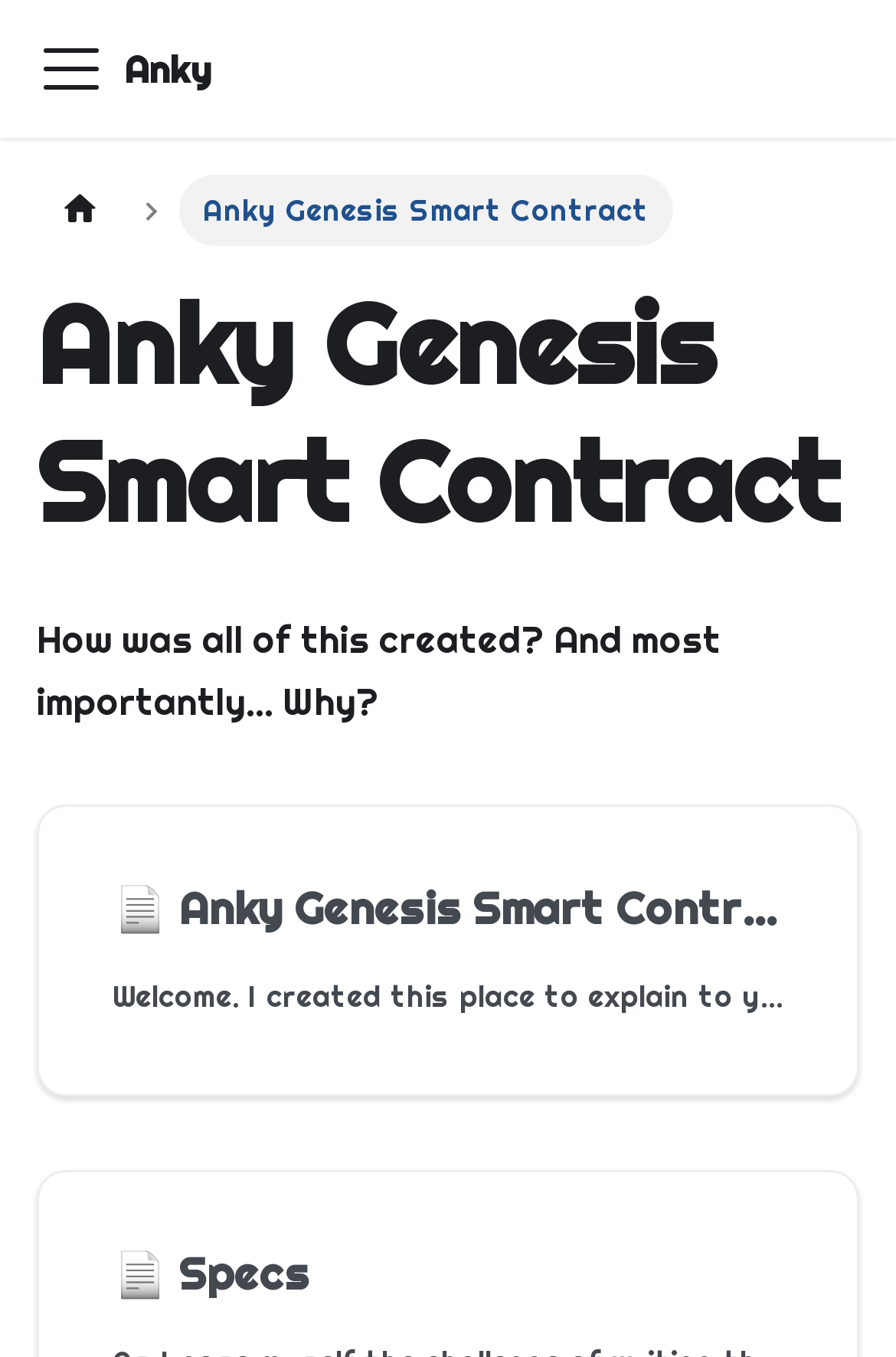Provide an in-depth description of the elements and layout of the webpage.

The webpage is about Anky Genesis Smart Contract, with a navigation bar at the top that spans the entire width of the page. The navigation bar contains a toggle button on the left side, followed by a link to "Anky" and a breadcrumbs navigation section on the right side. The breadcrumbs section has a link to the "Home page" with a small image next to it, and a text "Anky Genesis Smart Contract".

Below the navigation bar, there is a header section that takes up about half of the page's height. The header section contains a heading with the same title "Anky Genesis Smart Contract", followed by a paragraph of text that asks "How was all of this created? And most importantly... Why?".

Underneath the header section, there is an article section that occupies the rest of the page. The article section contains a link with a heading "Anky Genesis Smart Contract" and a paragraph of text that welcomes the user and explains the purpose of the page. Further down, there is another heading "Specs" that appears to be a separate section.

Overall, the webpage has a simple and clean layout, with a clear hierarchy of headings and sections that guide the user through the content.